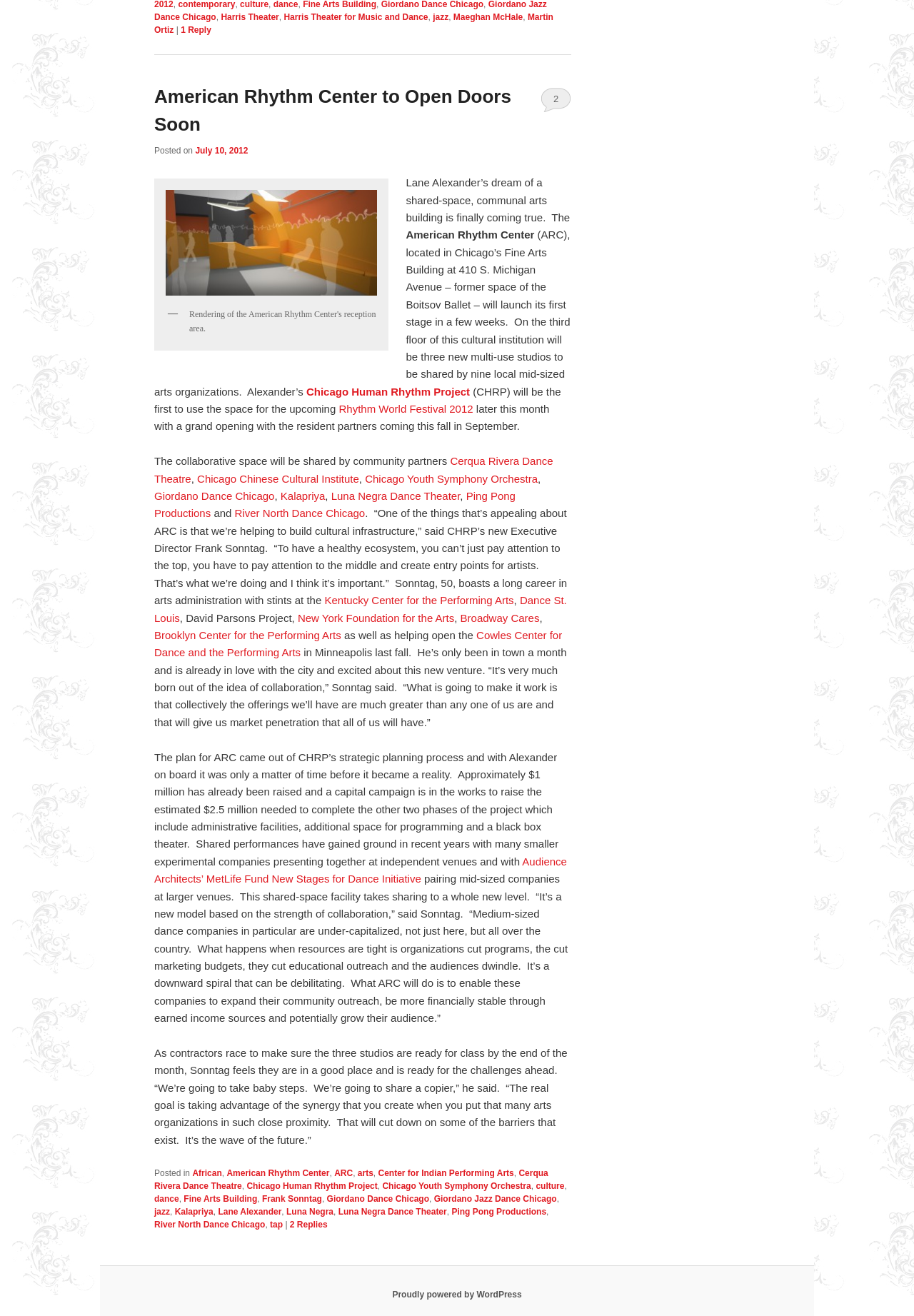Find and specify the bounding box coordinates that correspond to the clickable region for the instruction: "View the image".

[0.176, 0.141, 0.418, 0.229]